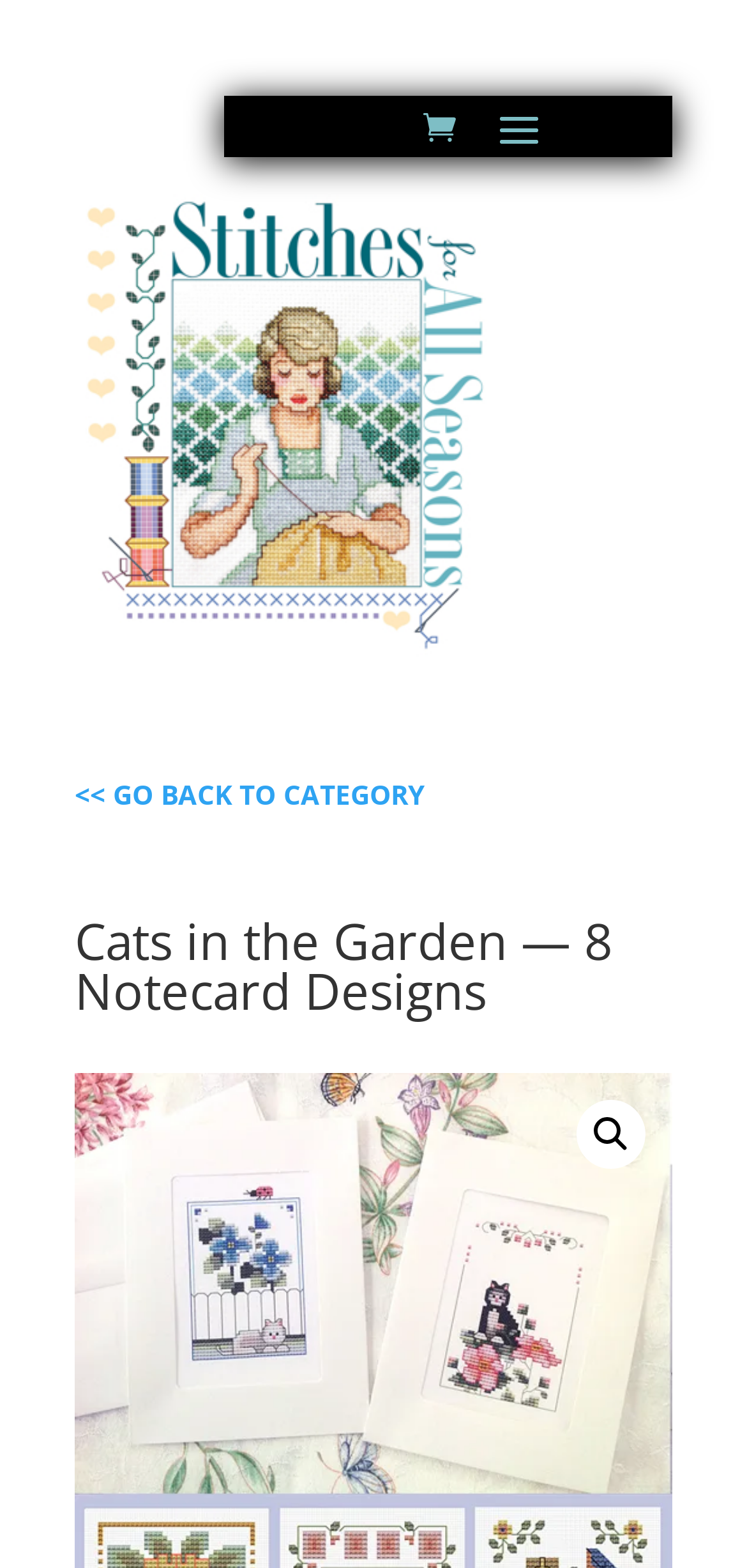Using the provided description: "<< GO BACK TO CATEGORY", find the bounding box coordinates of the corresponding UI element. The output should be four float numbers between 0 and 1, in the format [left, top, right, bottom].

[0.1, 0.495, 0.569, 0.518]